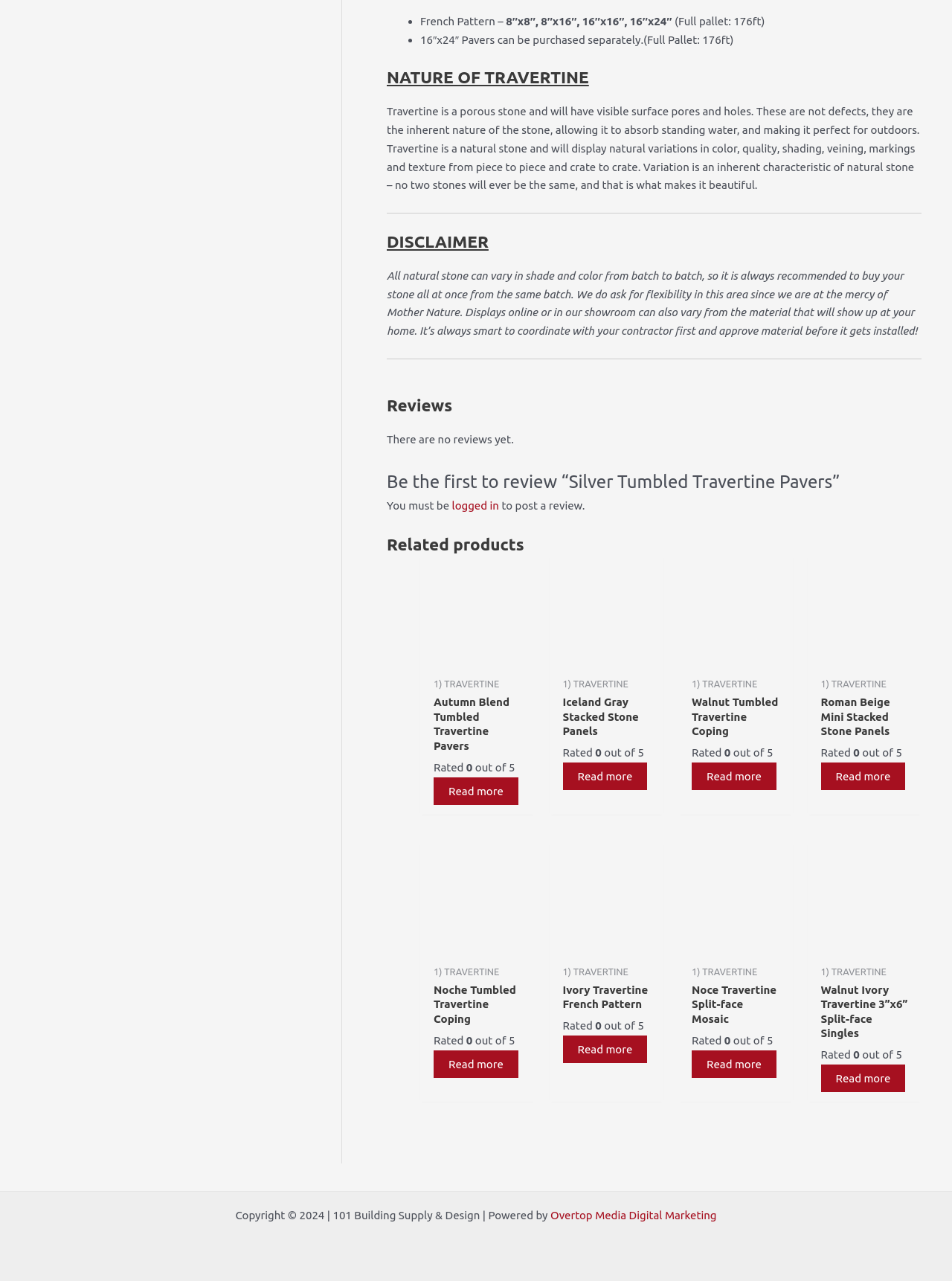How many sizes are available for the product?
Respond to the question with a single word or phrase according to the image.

4